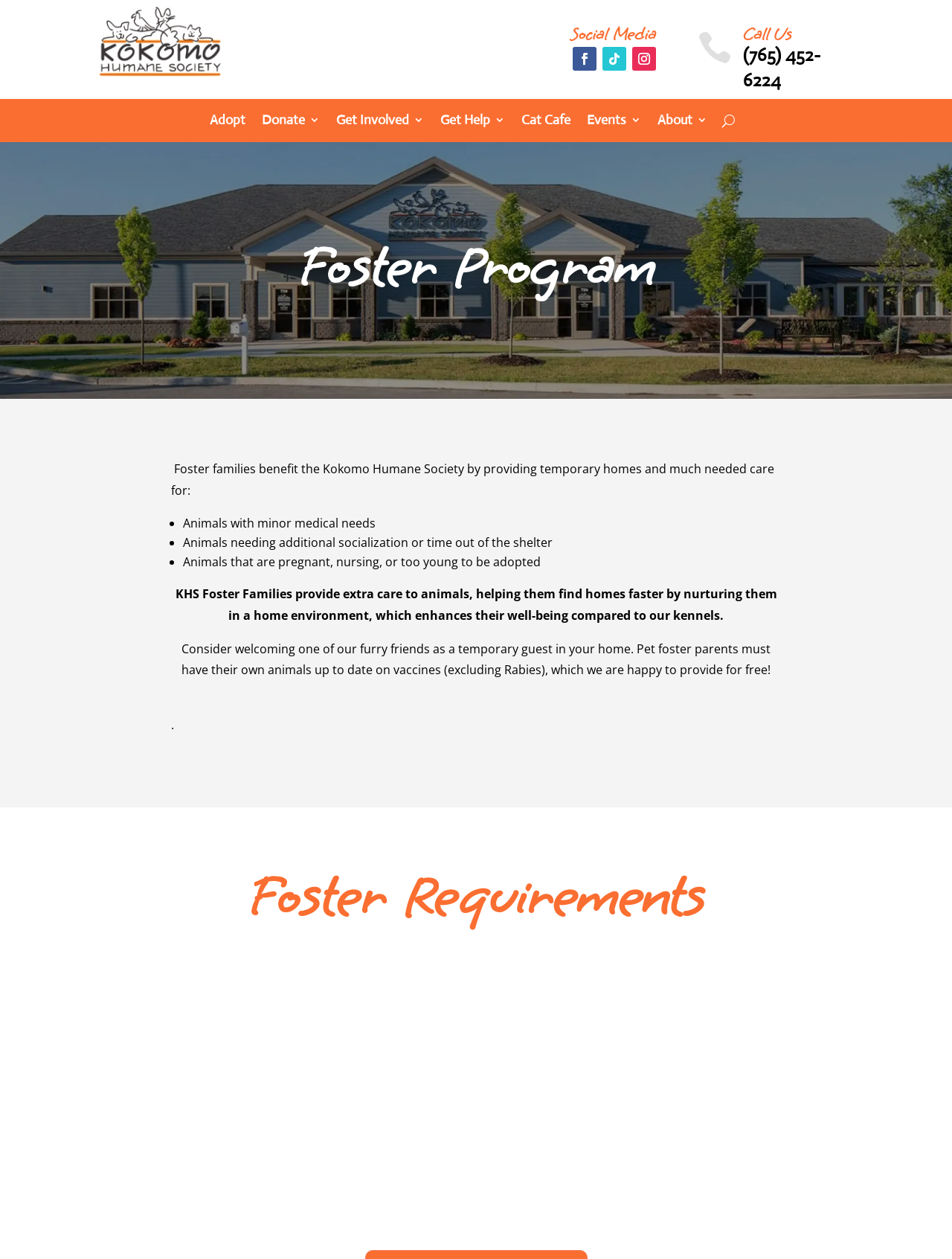Find and provide the bounding box coordinates for the UI element described with: "Adopt".

[0.22, 0.091, 0.257, 0.111]